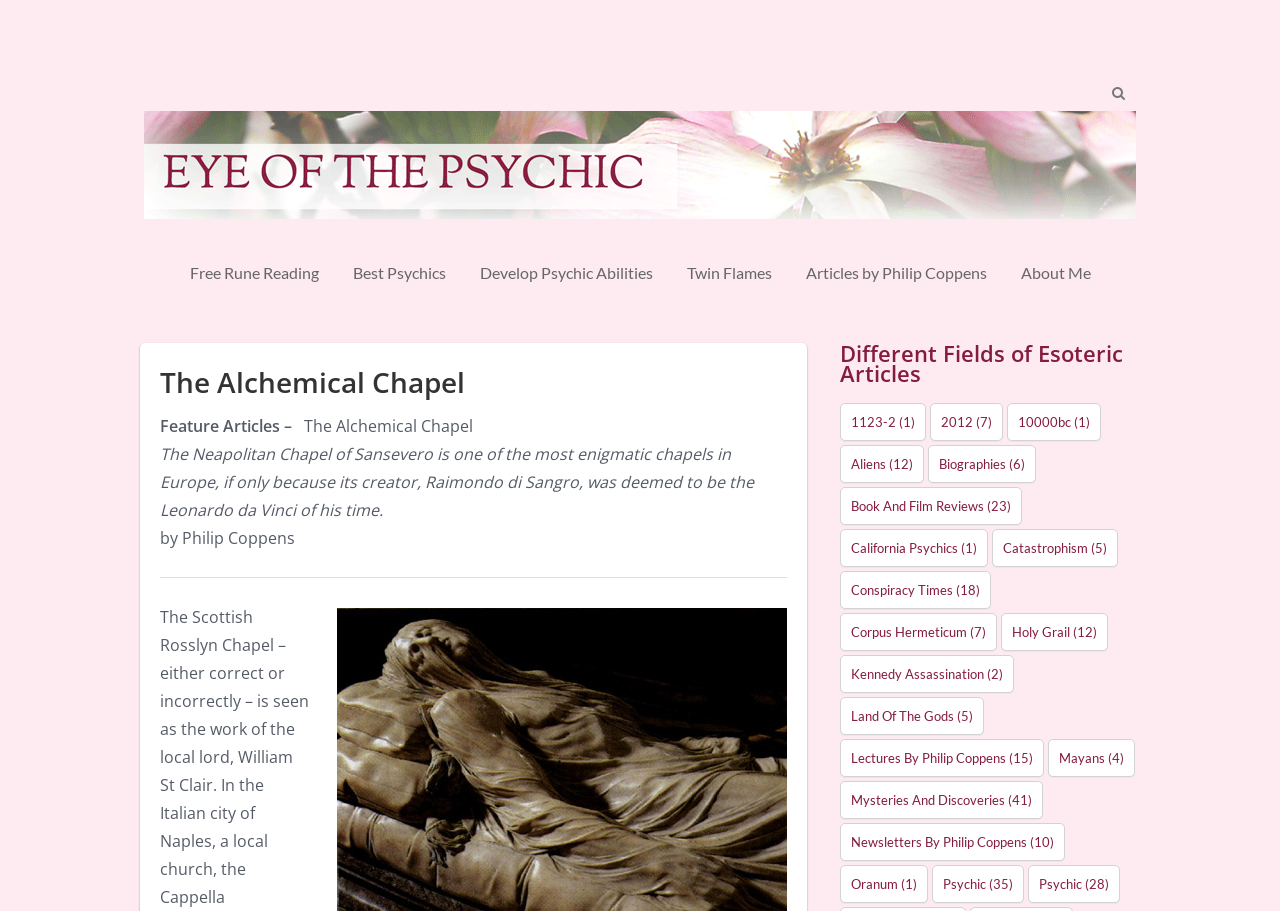Determine the bounding box coordinates of the clickable element to complete this instruction: "Learn about 'Psychic Abilities'". Provide the coordinates in the format of four float numbers between 0 and 1, [left, top, right, bottom].

[0.375, 0.278, 0.51, 0.322]